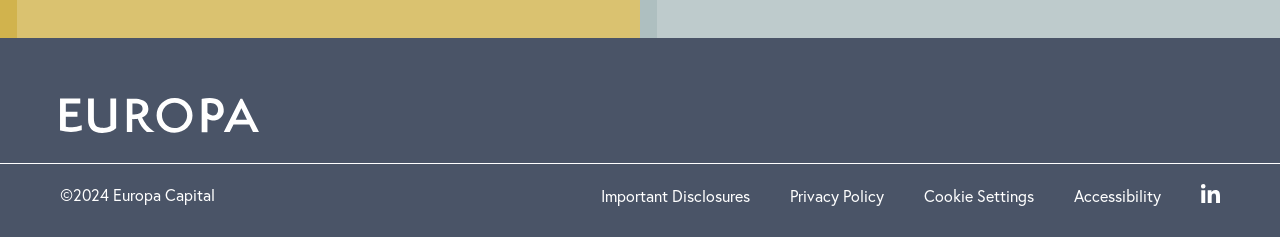What is the name of the social media platform with an image?
Carefully analyze the image and provide a thorough answer to the question.

I found the image element with the text 'LinkedIn' at the bottom of the page, which indicates that it is a link to the LinkedIn social media platform.